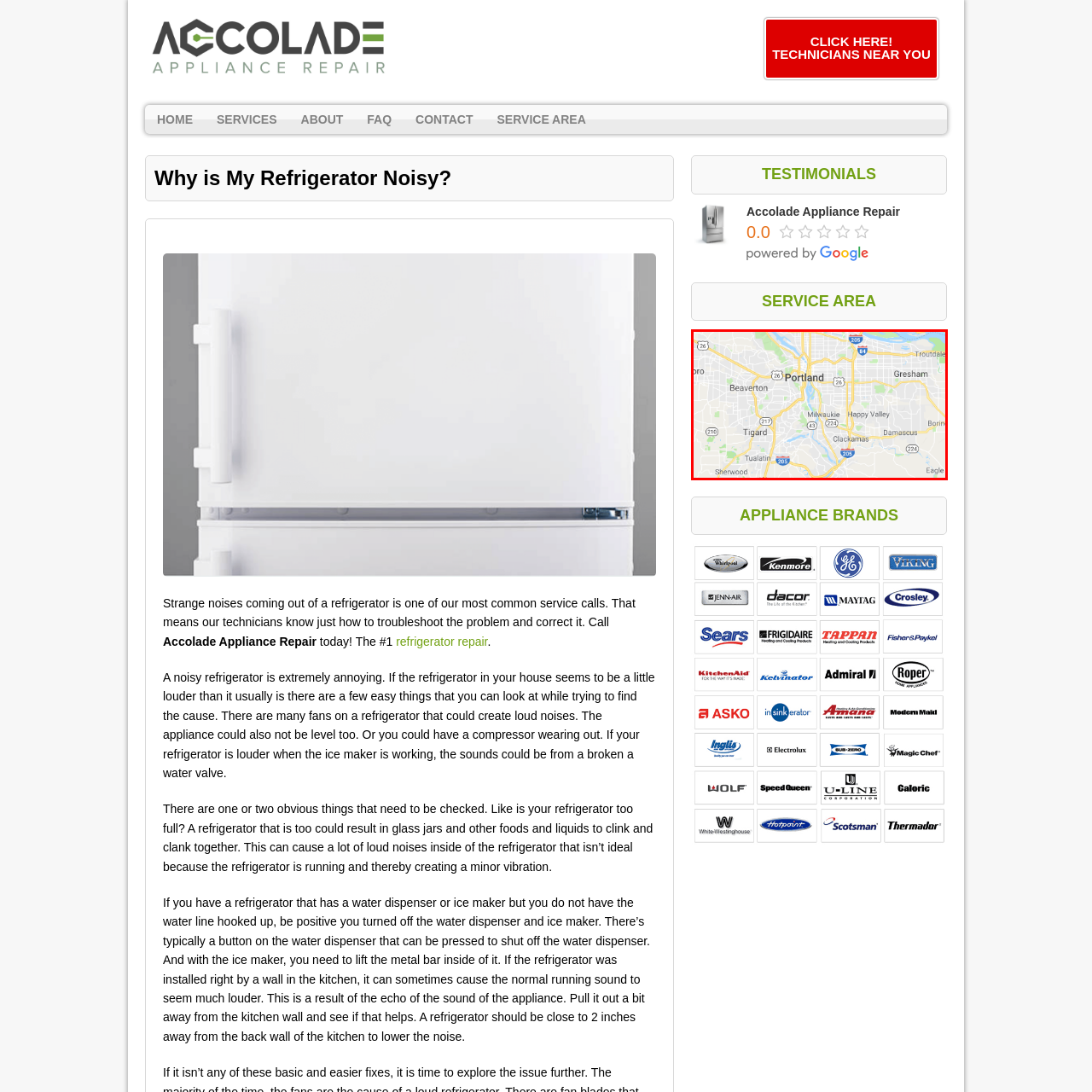What is the purpose of this map?
Observe the image within the red bounding box and give a detailed and thorough answer to the question.

This map is particularly useful for understanding the geography of Portland and navigating through its urban and suburban areas, which implies that the purpose of this map is to help users navigate through the region.